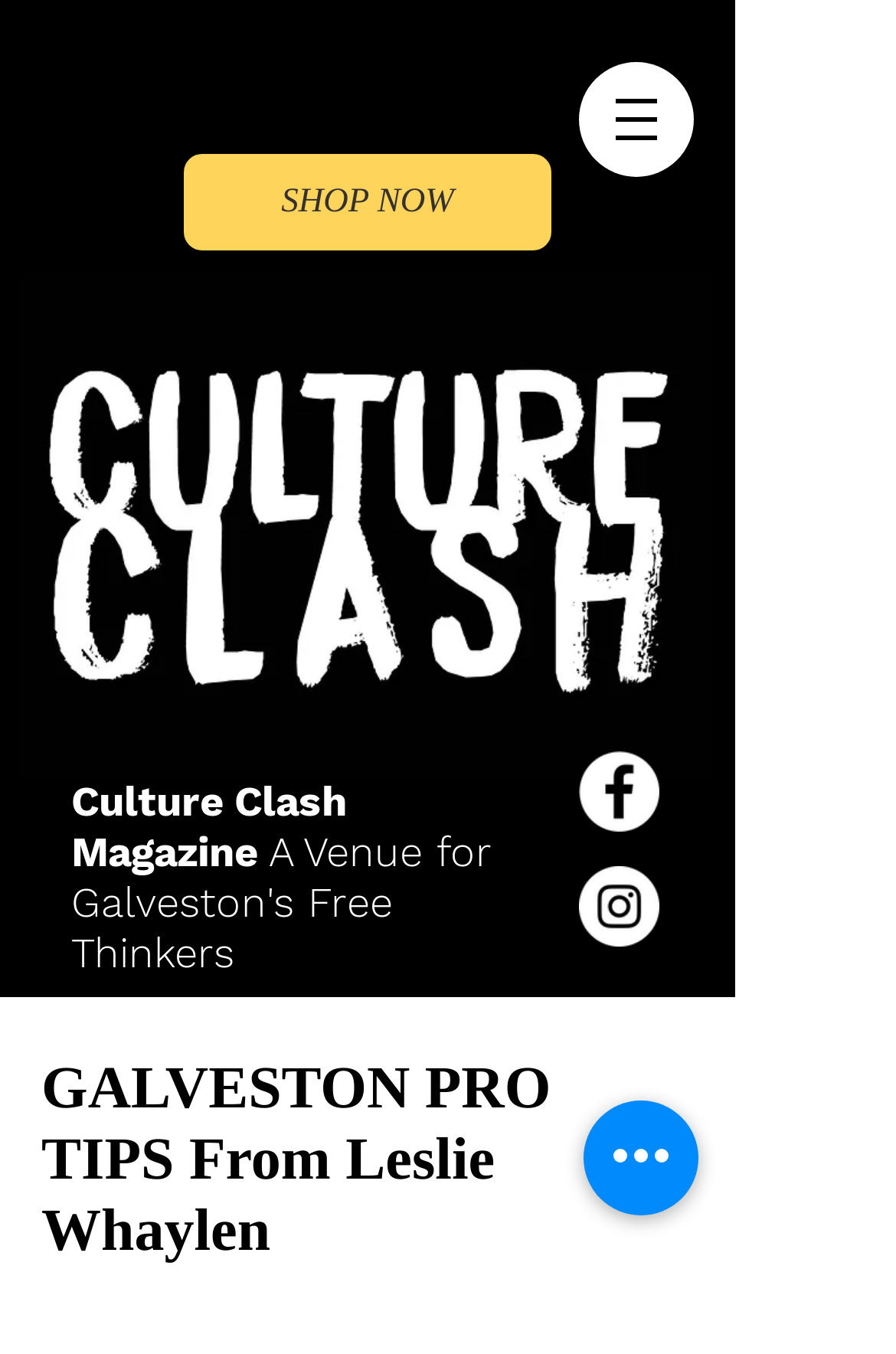How many navigation items are there?
Please give a well-detailed answer to the question.

I counted the number of navigation elements, which is only one with the text 'Site'.